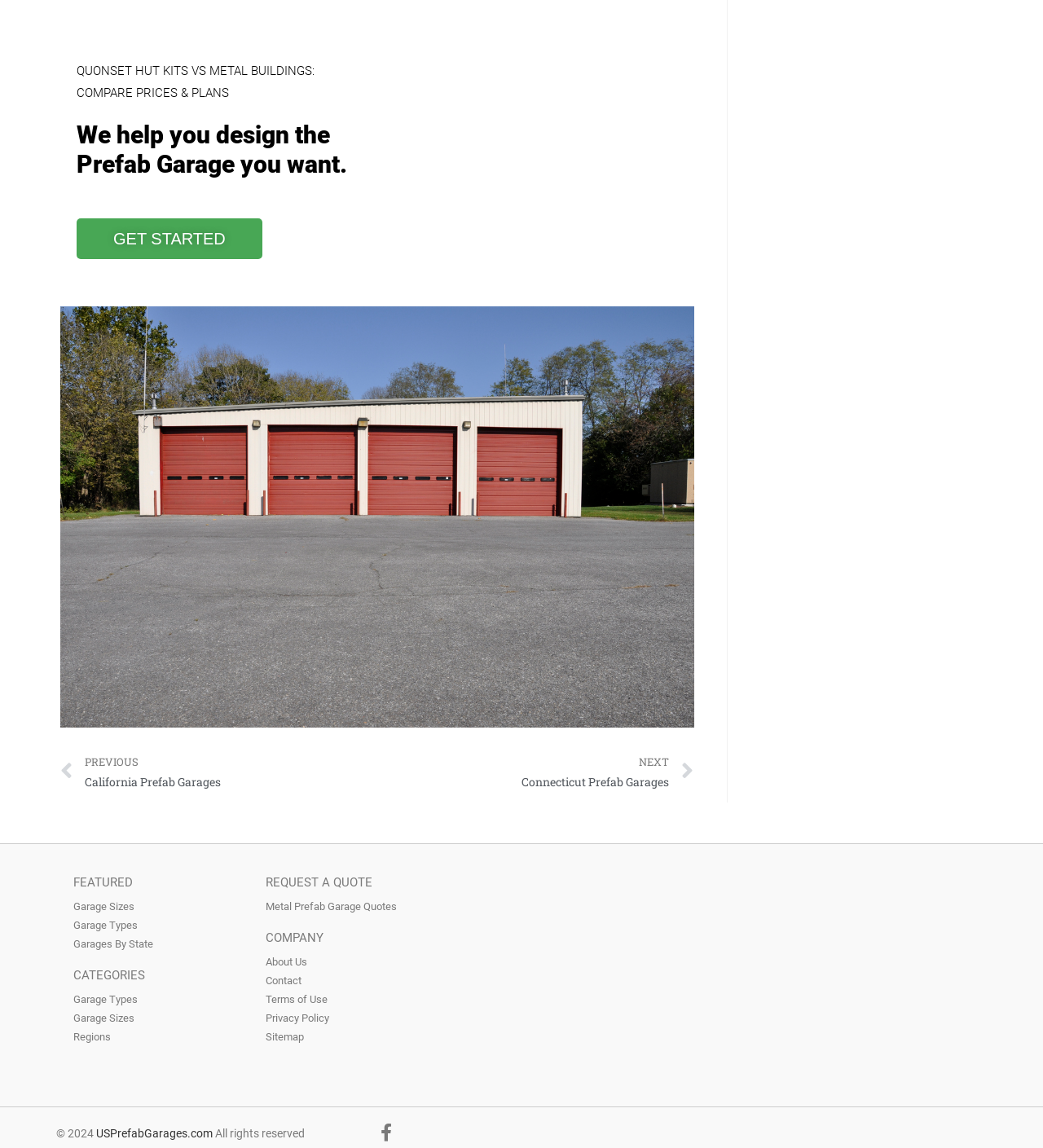Please predict the bounding box coordinates of the element's region where a click is necessary to complete the following instruction: "Get started with designing a prefab garage". The coordinates should be represented by four float numbers between 0 and 1, i.e., [left, top, right, bottom].

[0.073, 0.19, 0.251, 0.226]